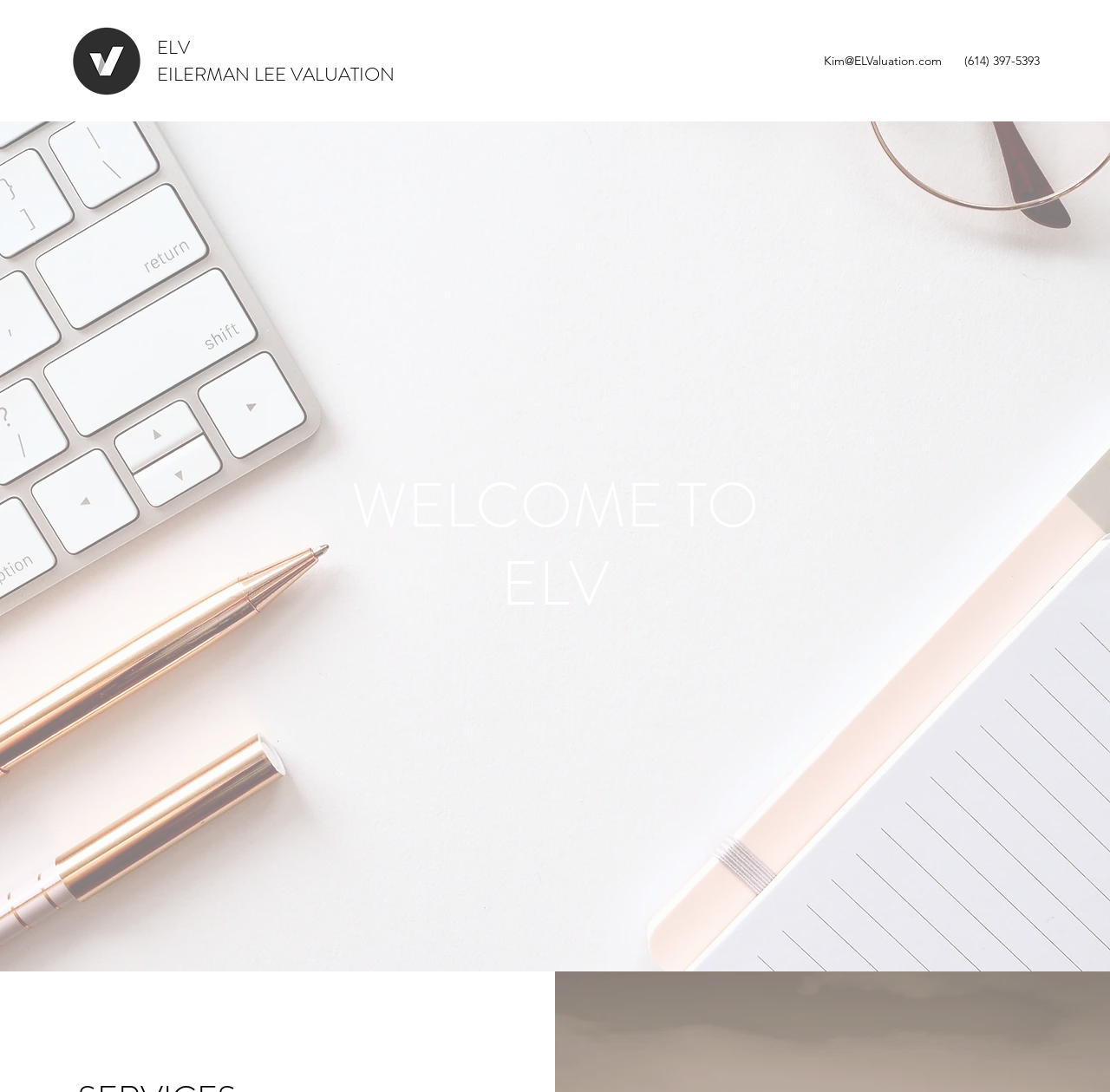How many regions are there on the homepage?
Look at the image and answer with only one word or phrase.

2